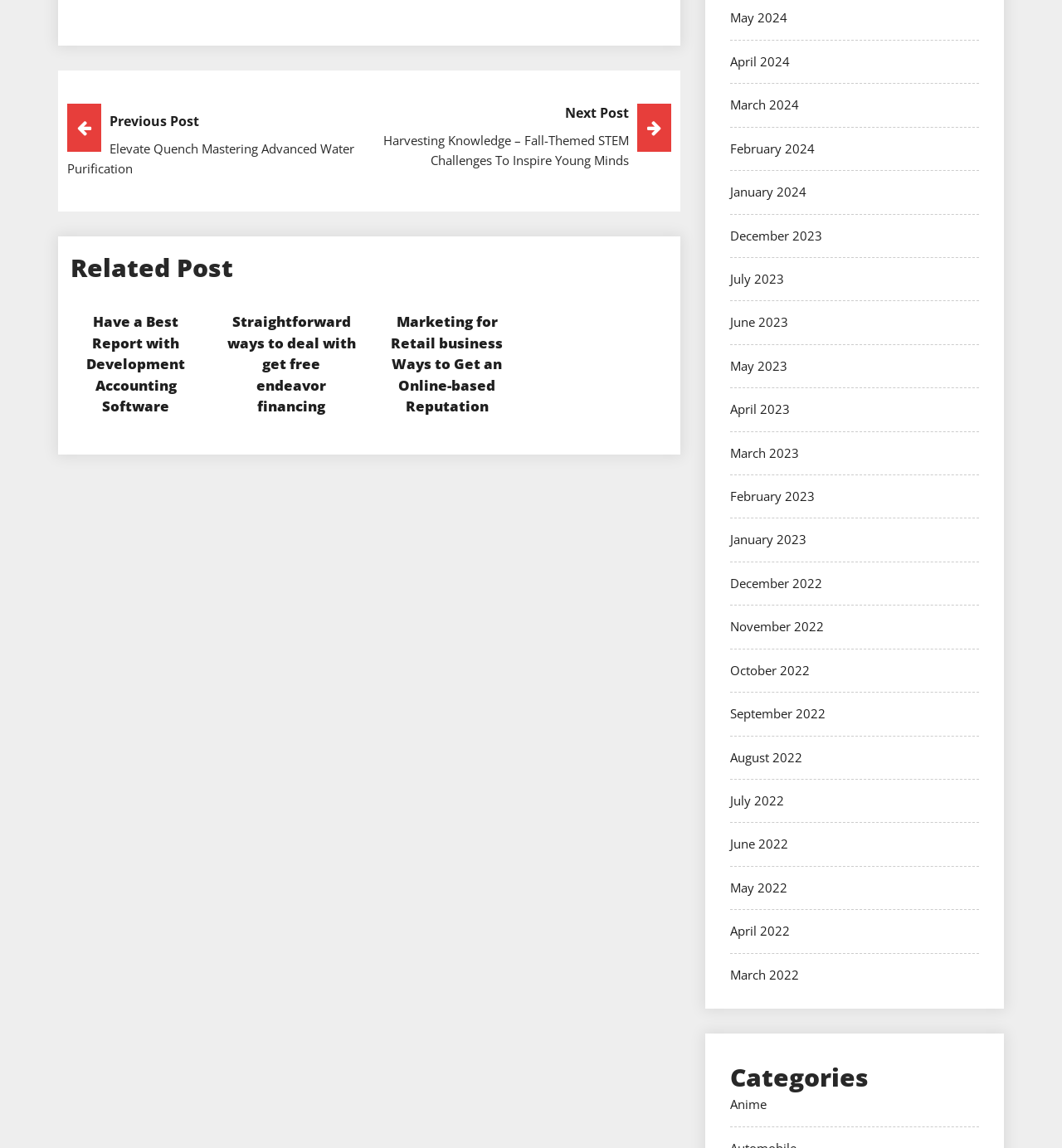Determine the bounding box coordinates for the area you should click to complete the following instruction: "Browse posts from May 2024".

[0.688, 0.008, 0.741, 0.023]